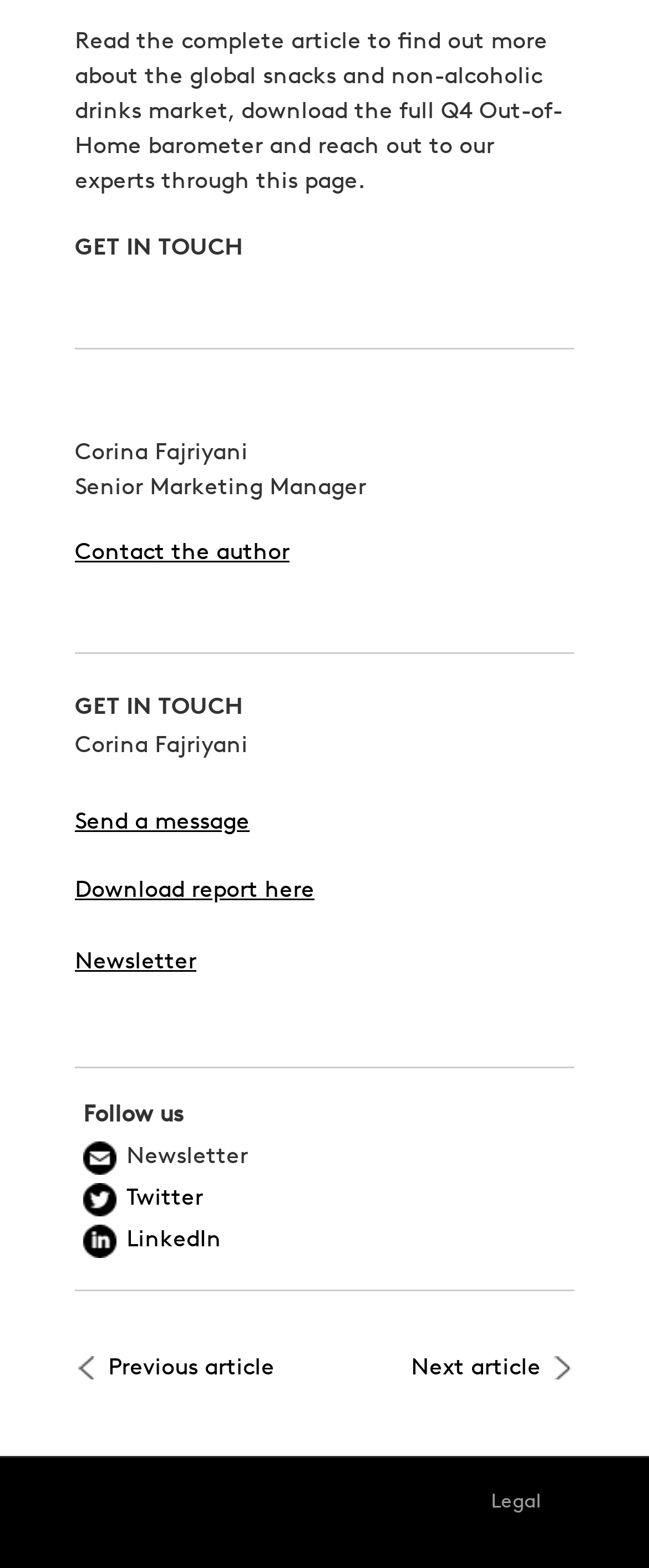Can you pinpoint the bounding box coordinates for the clickable element required for this instruction: "Follow us on Twitter"? The coordinates should be four float numbers between 0 and 1, i.e., [left, top, right, bottom].

[0.115, 0.755, 0.885, 0.776]